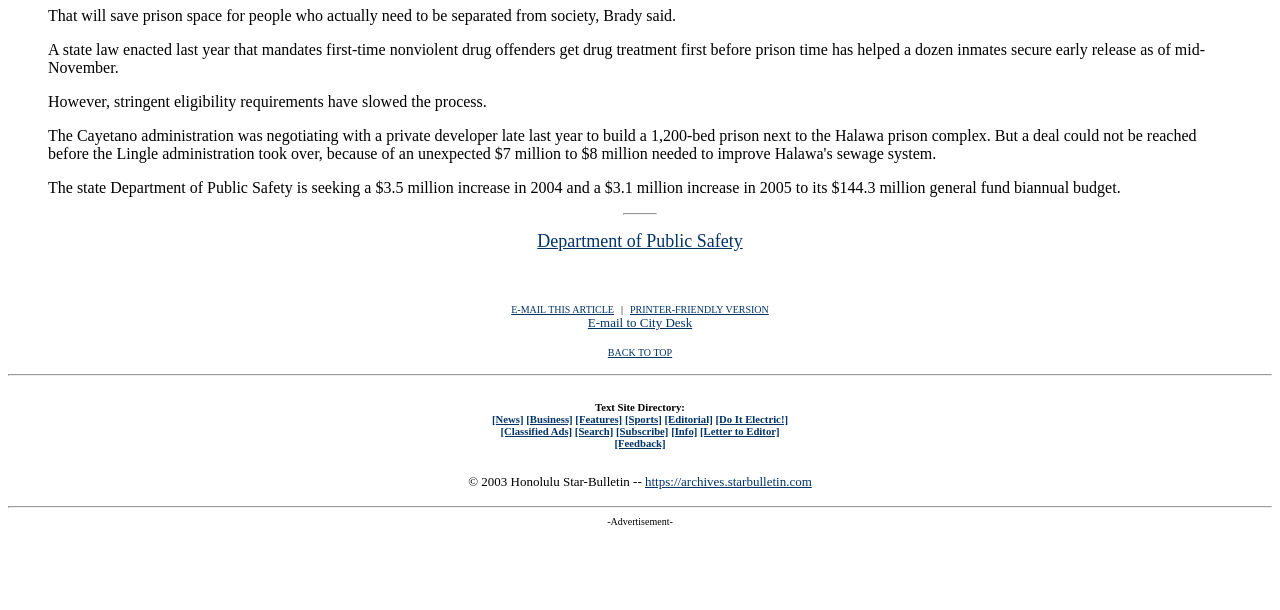Use a single word or phrase to answer the following:
What is the department seeking an increase in its budget?

General fund biannual budget